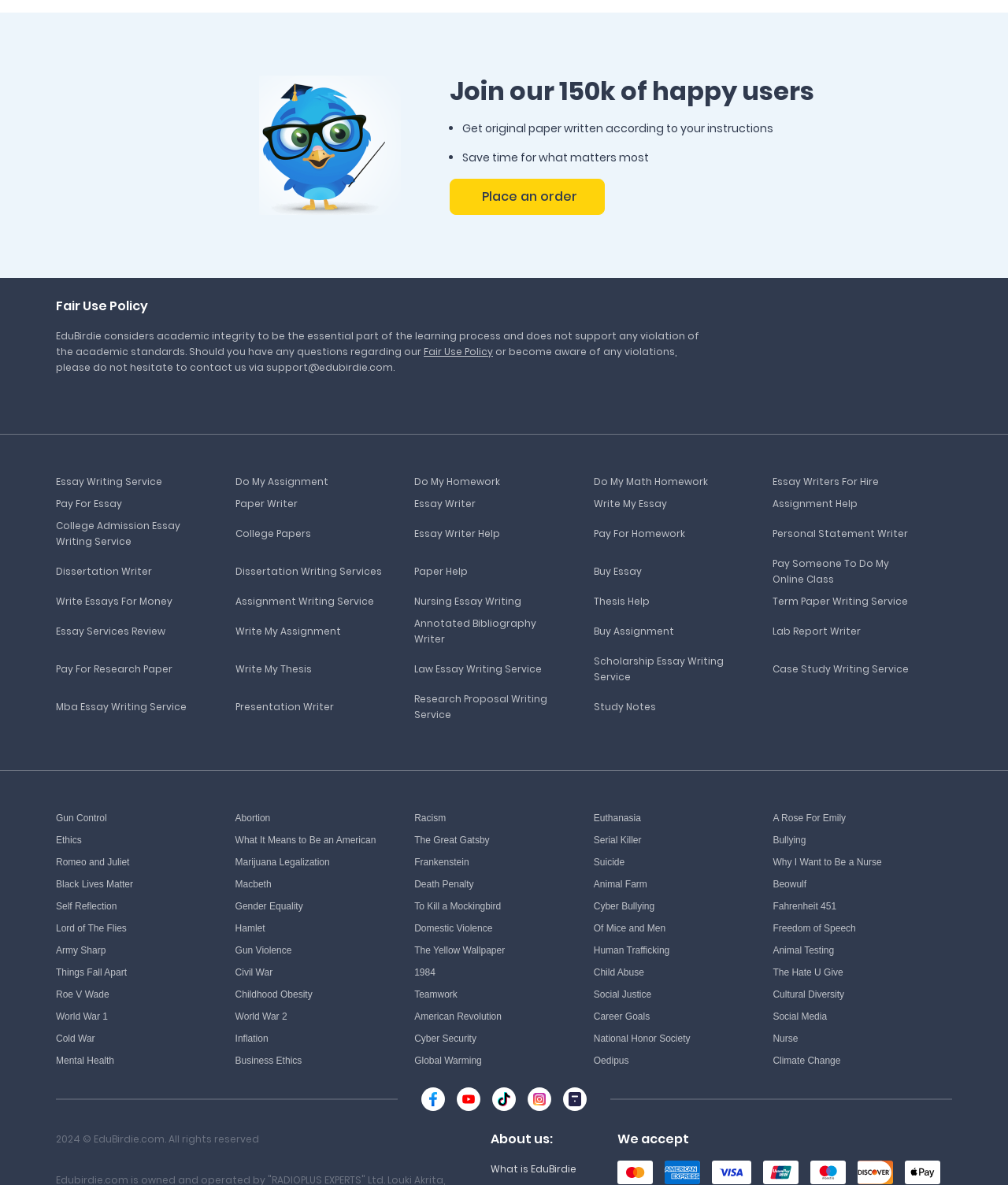How many types of writing services are listed on the webpage?
Please look at the screenshot and answer using one word or phrase.

Over 30